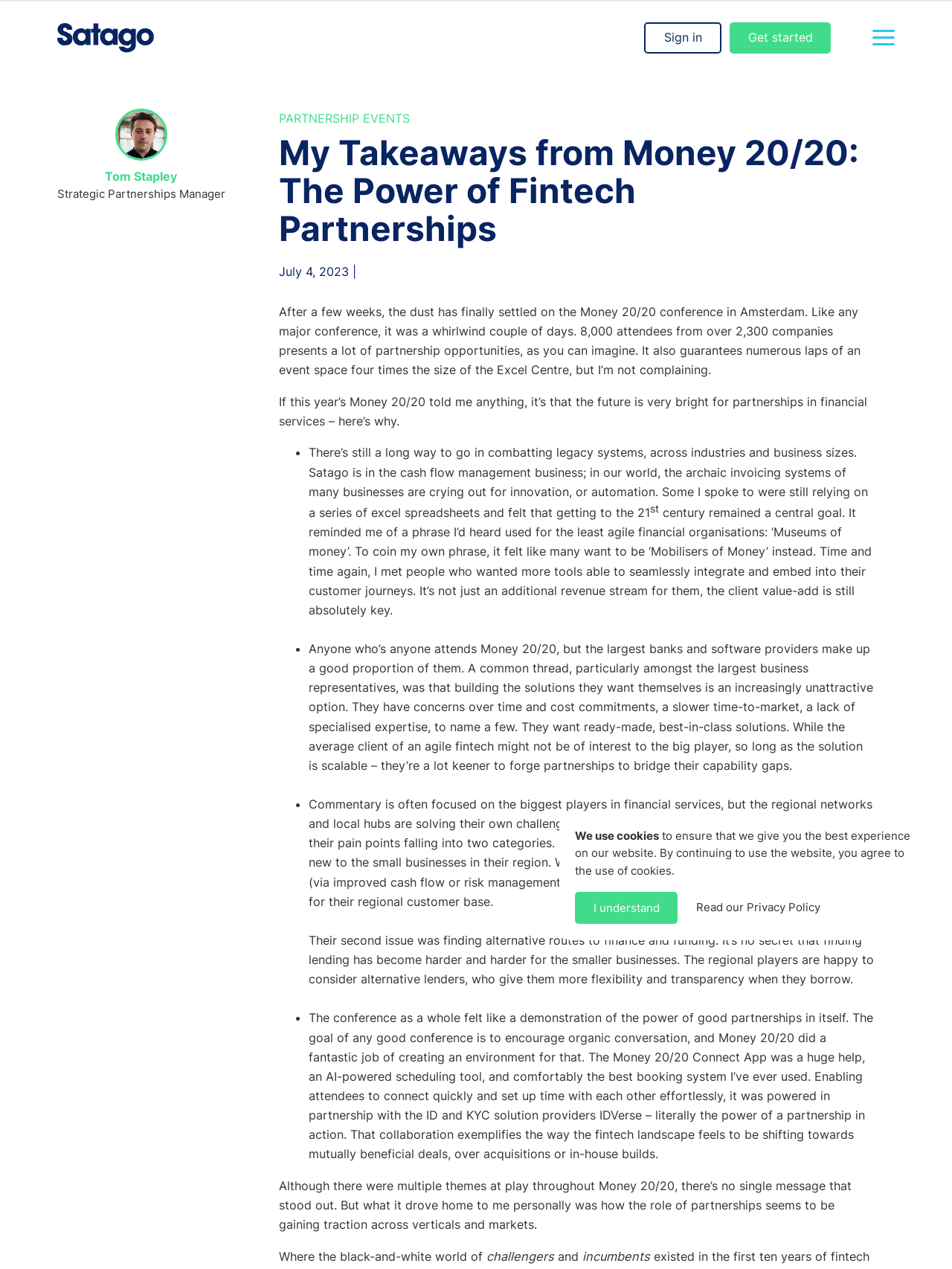Identify the bounding box of the UI component described as: "Read our Privacy Policy".

[0.731, 0.709, 0.862, 0.722]